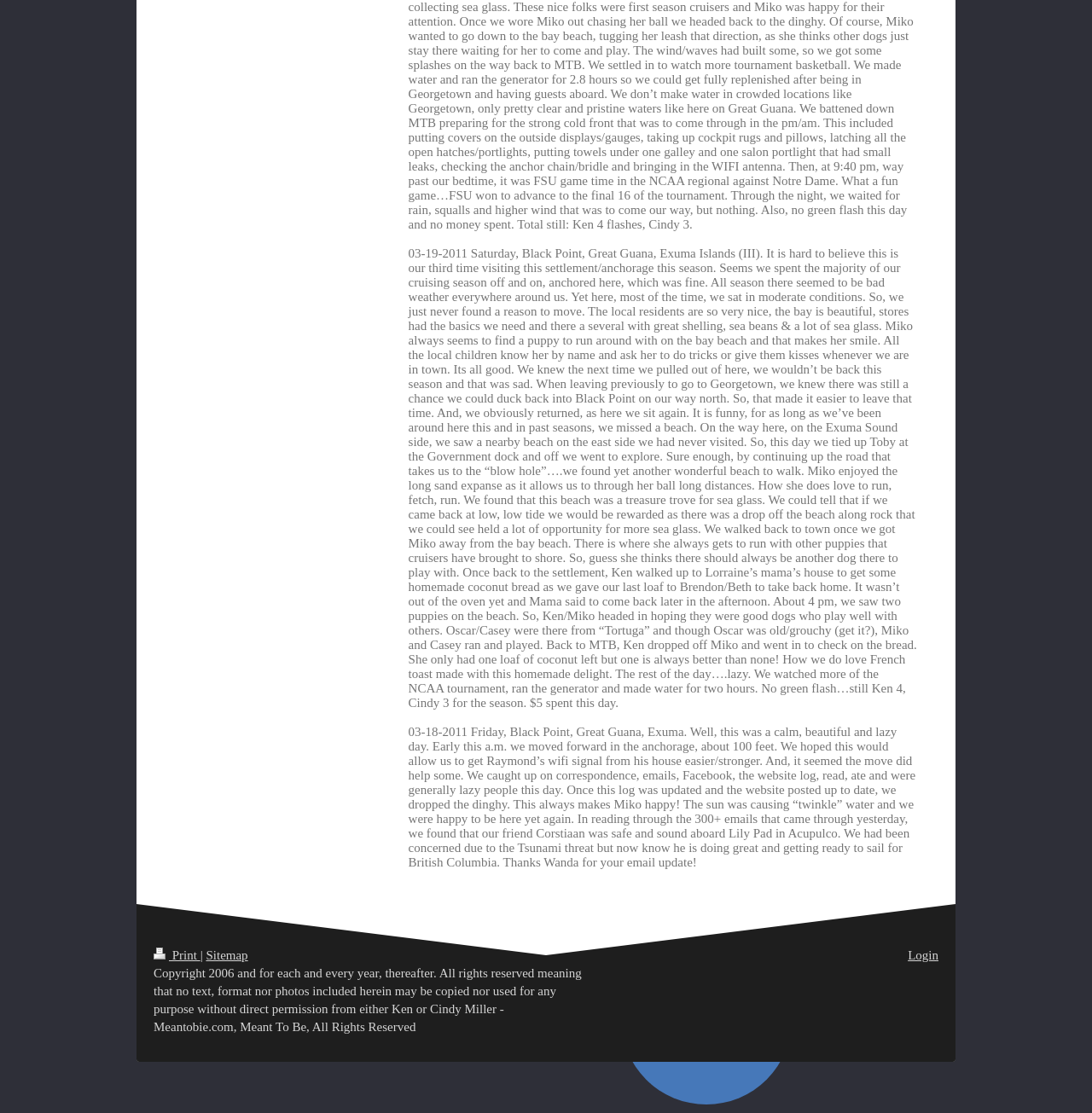What is the name of the settlement mentioned in the journal entry? Look at the image and give a one-word or short phrase answer.

Black Point